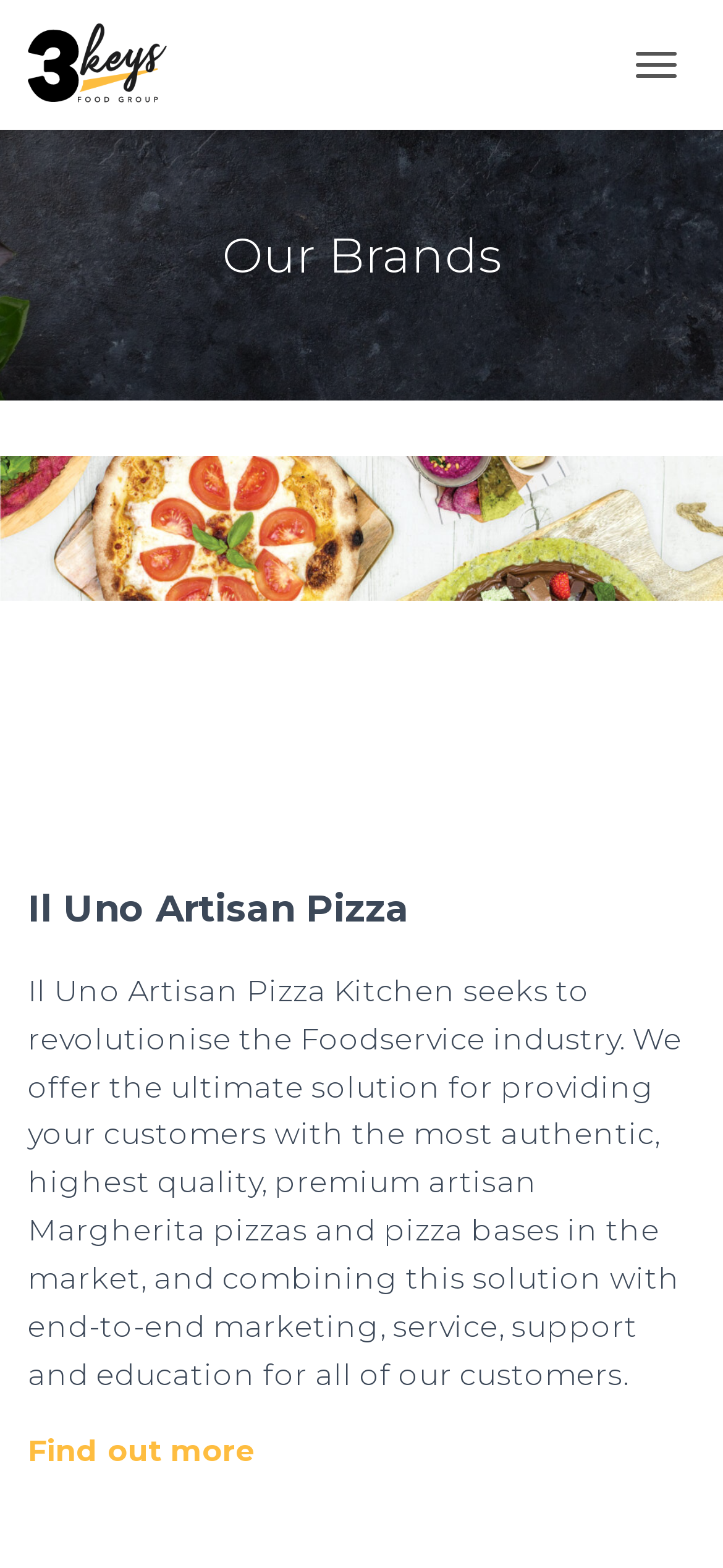Given the element description: "parent_node: TOGGLE NAVIGATION", predict the bounding box coordinates of this UI element. The coordinates must be four float numbers between 0 and 1, given as [left, top, right, bottom].

[0.833, 0.708, 0.962, 0.767]